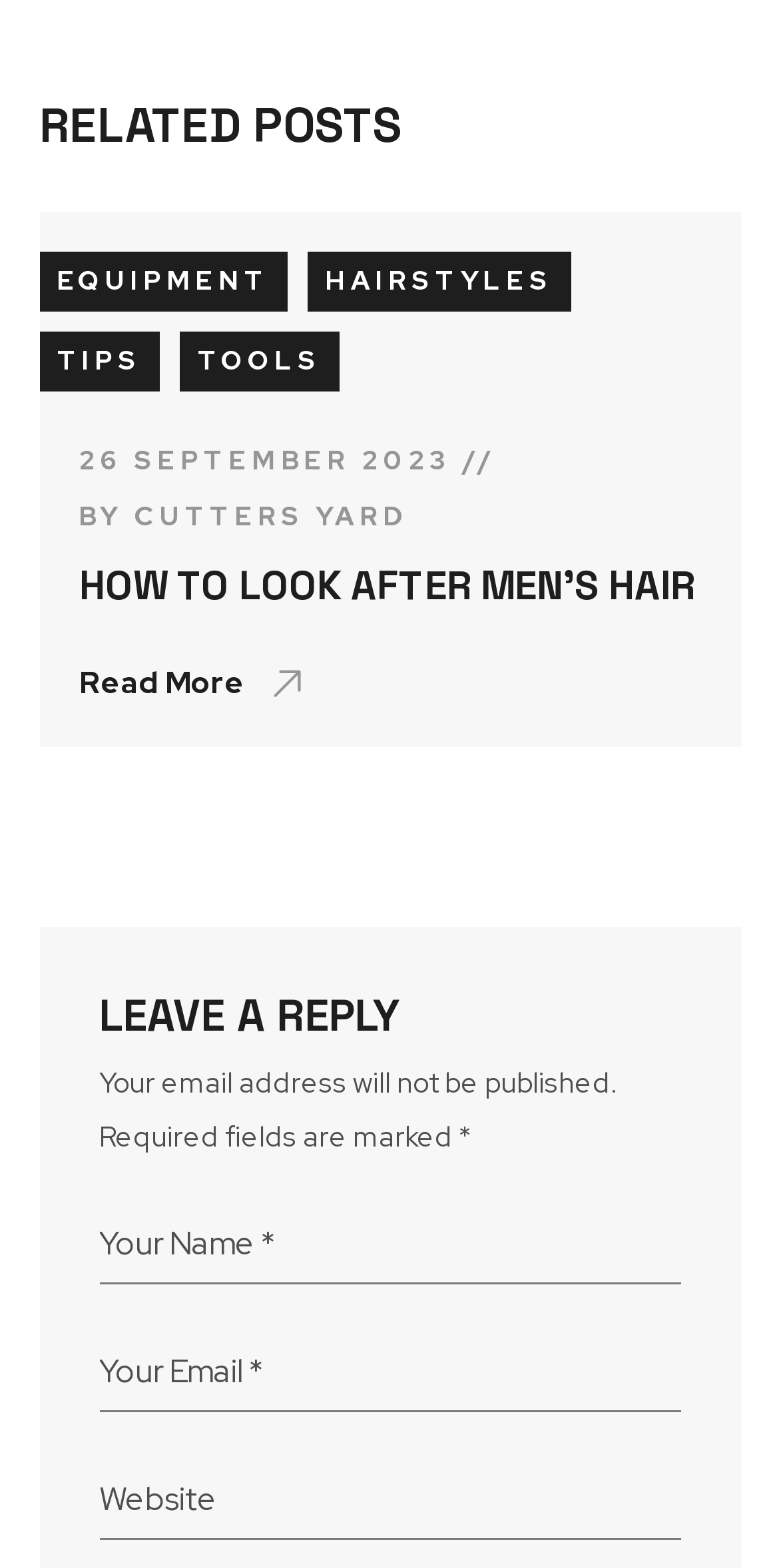Determine the bounding box coordinates of the clickable area required to perform the following instruction: "Enter your email address". The coordinates should be represented as four float numbers between 0 and 1: [left, top, right, bottom].

[0.127, 0.768, 0.873, 0.819]